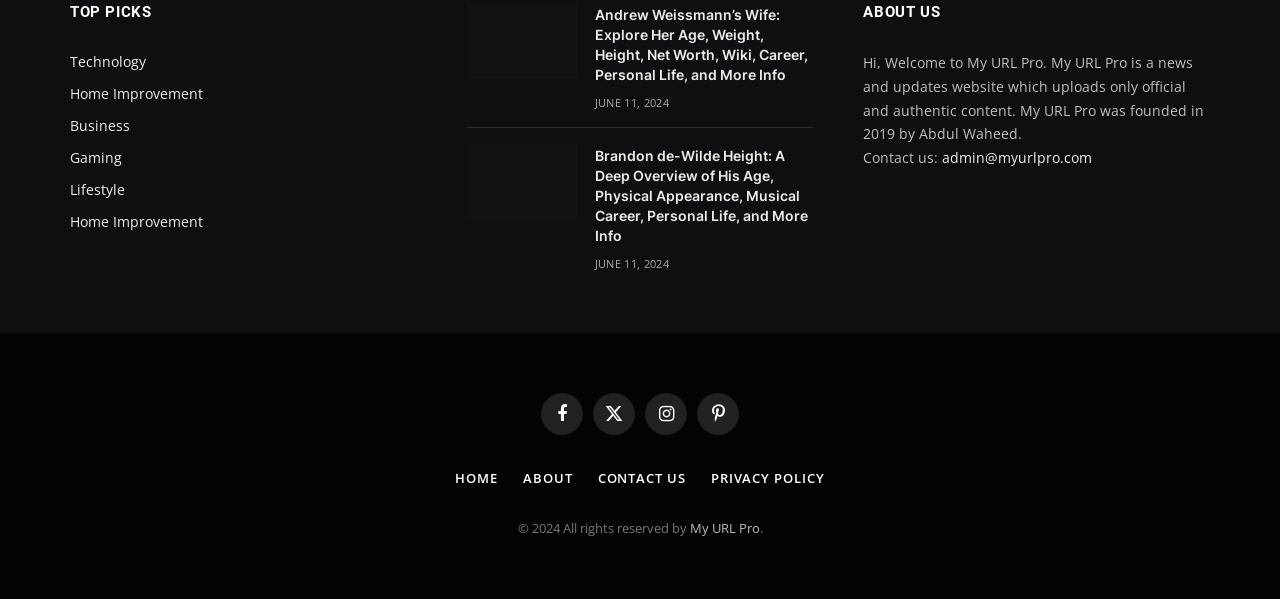Determine the bounding box coordinates of the UI element described below. Use the format (top-left x, top-left y, bottom-right x, bottom-right y) with floating point numbers between 0 and 1: My URL Pro

[0.539, 0.867, 0.593, 0.897]